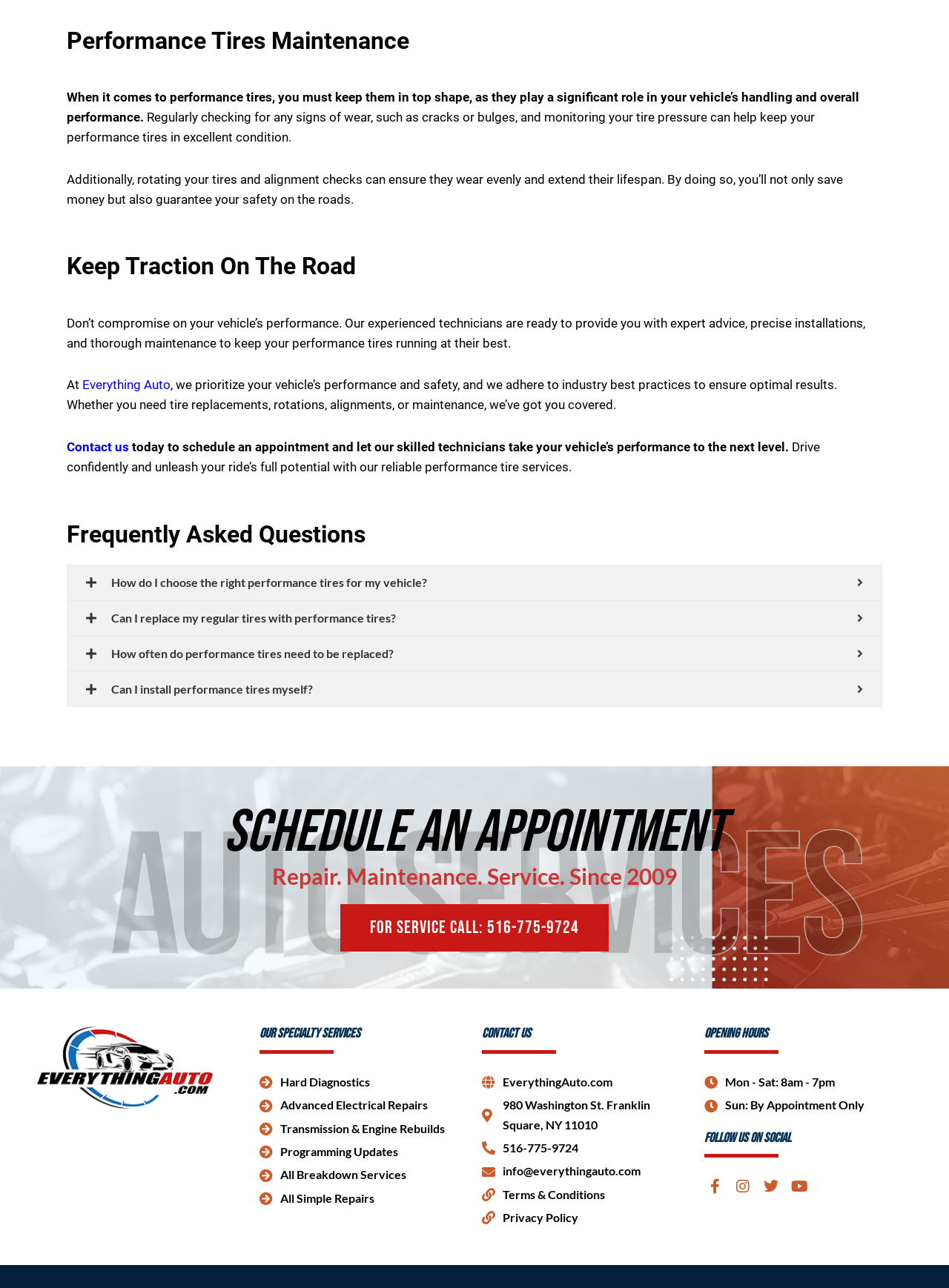Look at the image and answer the question in detail:
What is the importance of maintaining performance tires?

According to the webpage, maintaining performance tires is crucial because they play a significant role in a vehicle's handling and overall performance. This is stated in the first paragraph under the 'Performance Tires Maintenance' heading.